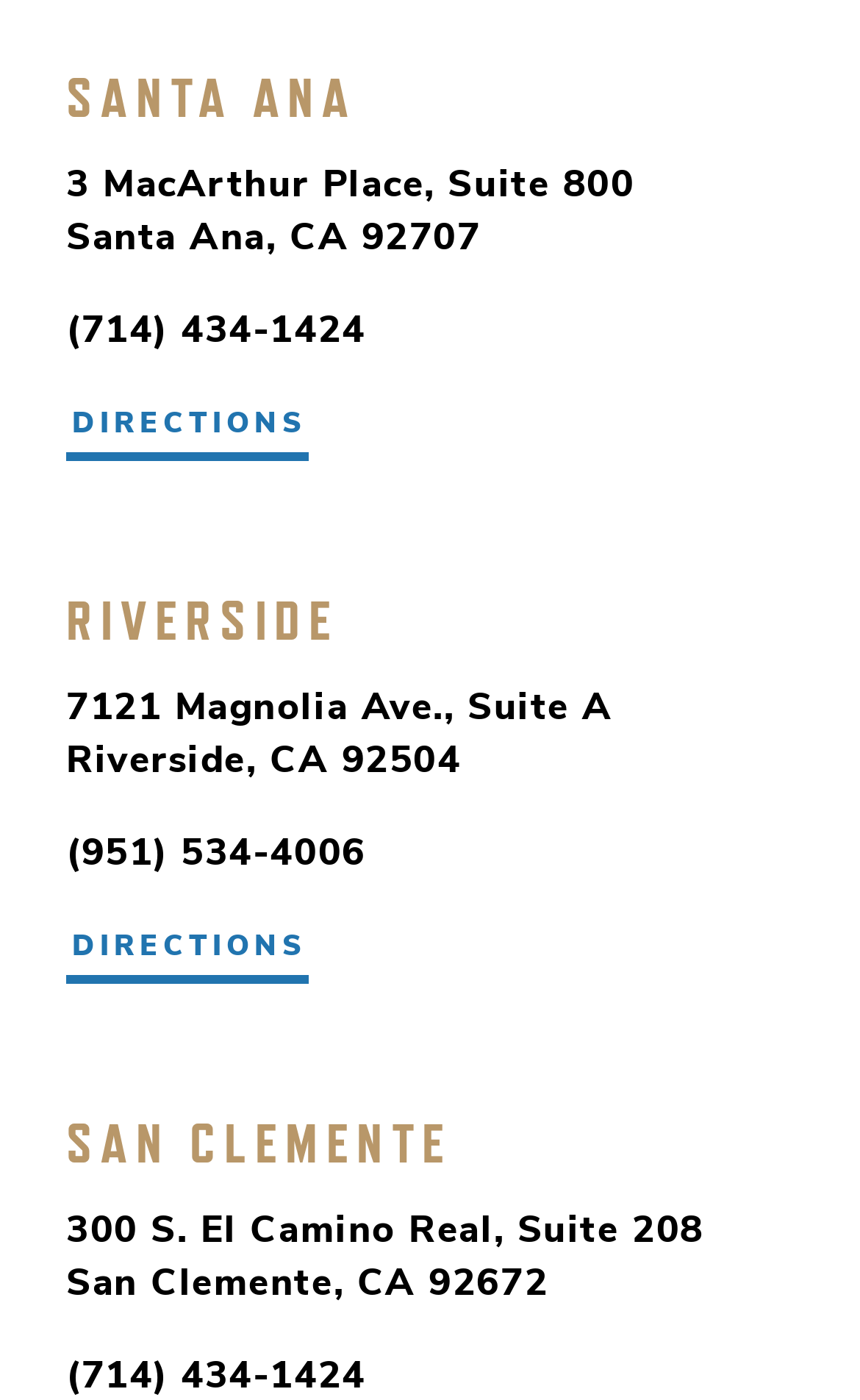Answer the question in one word or a short phrase:
How many locations are listed on this webpage?

3